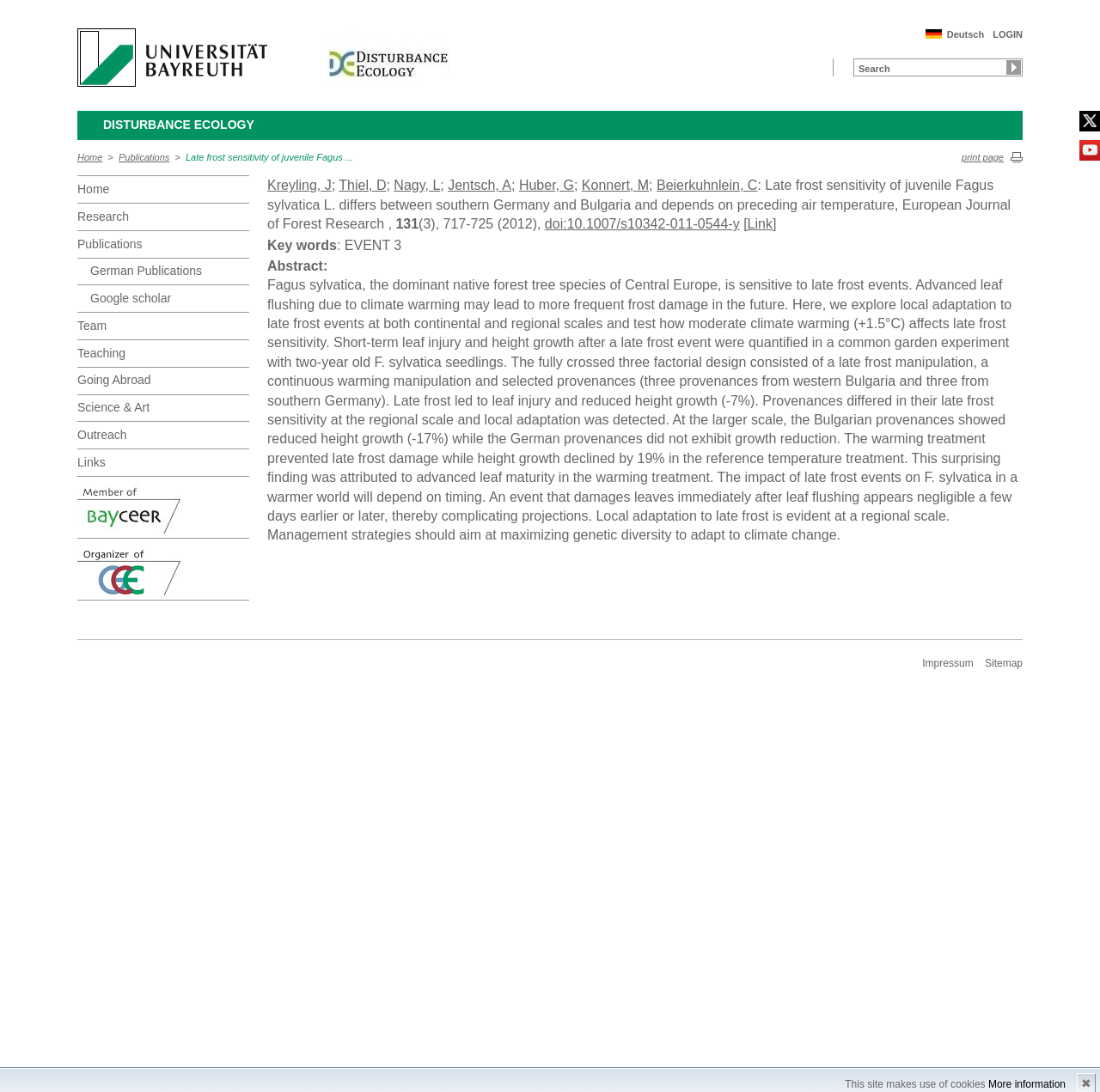Locate the bounding box coordinates of the clickable region to complete the following instruction: "Go to the home page."

[0.07, 0.139, 0.093, 0.149]